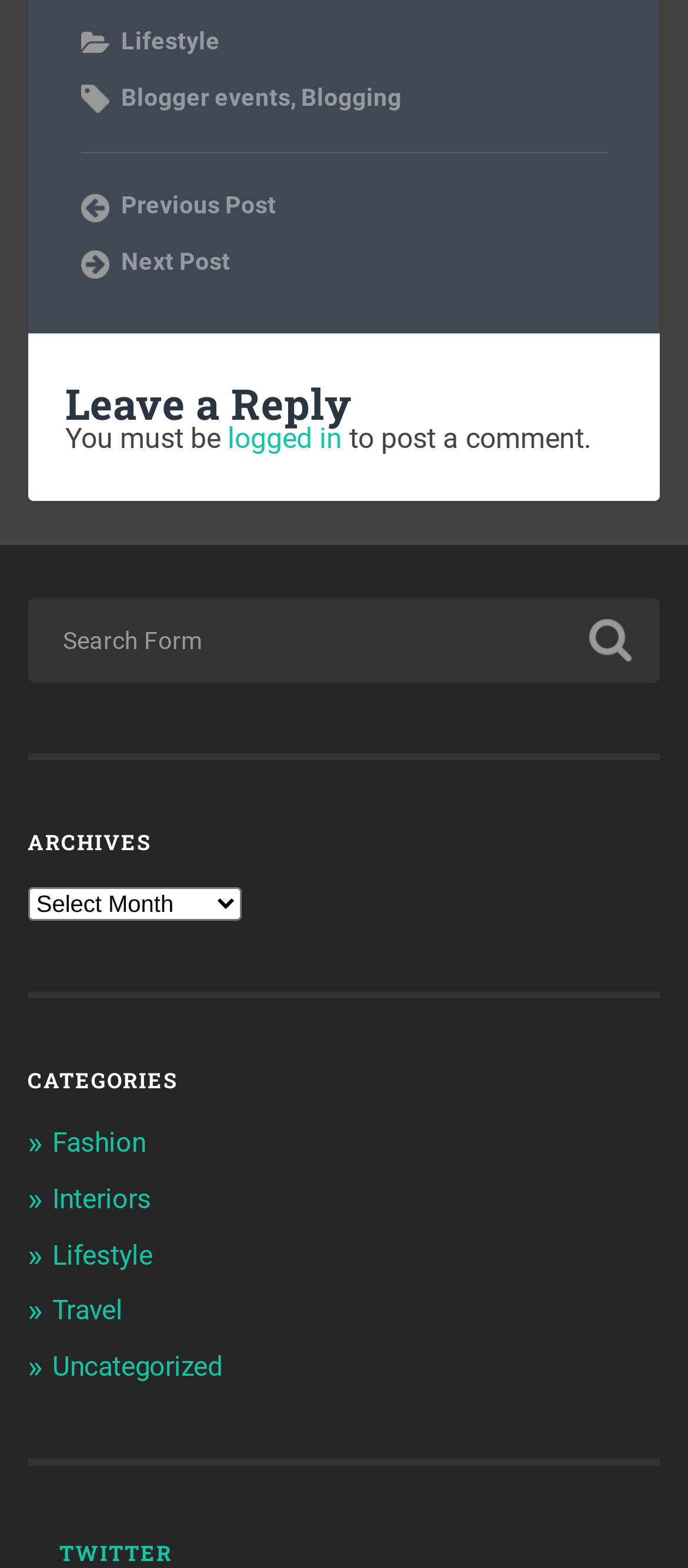Refer to the image and provide an in-depth answer to the question:
How many links are under the ARCHIVES section?

I counted the number of links under the ARCHIVES section, which is only one combobox link labeled 'Archives'.